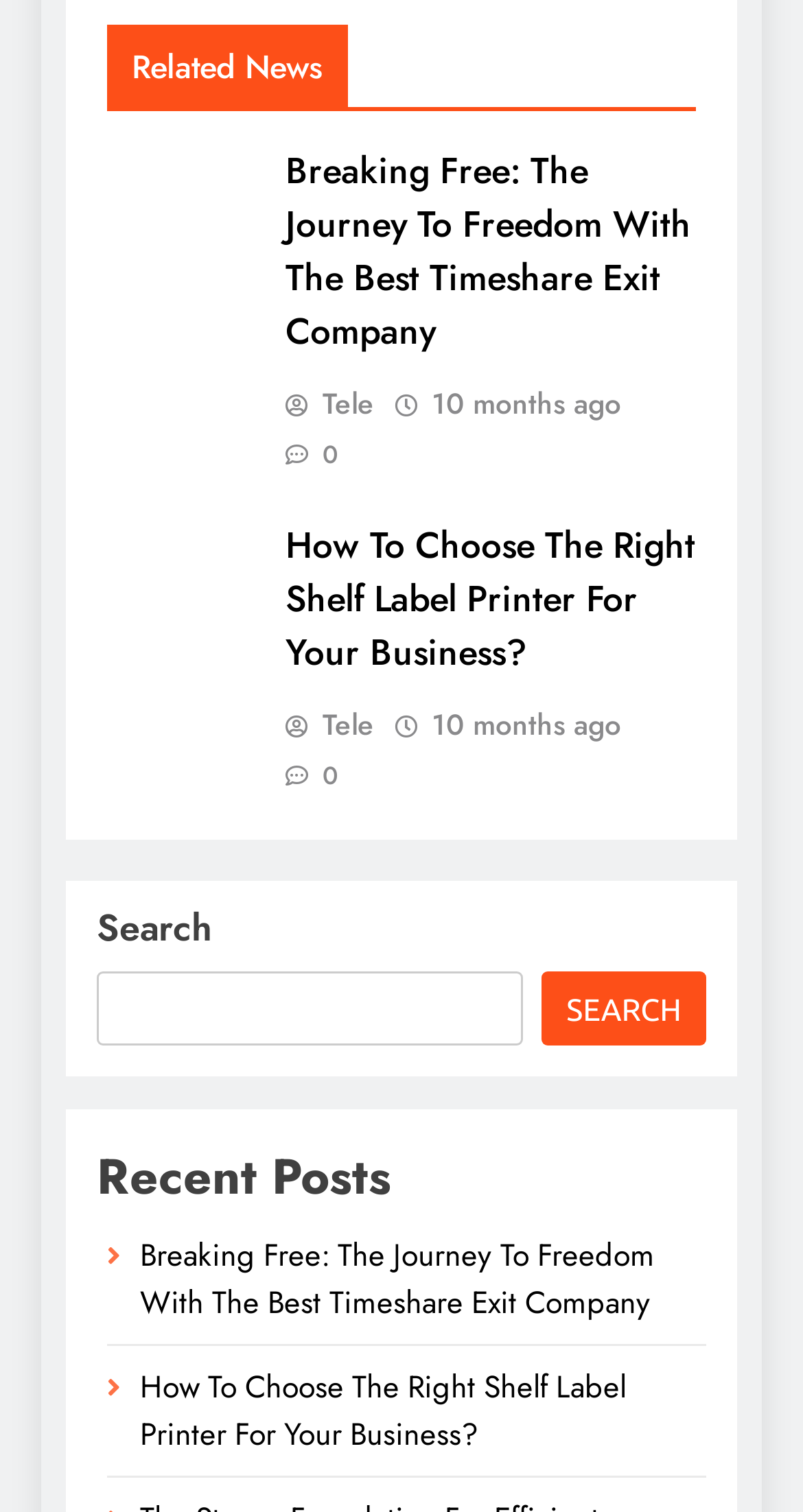Please determine the bounding box coordinates of the element's region to click for the following instruction: "Read Breaking Free: The Journey To Freedom With The Best Timeshare Exit Company".

[0.355, 0.096, 0.86, 0.237]